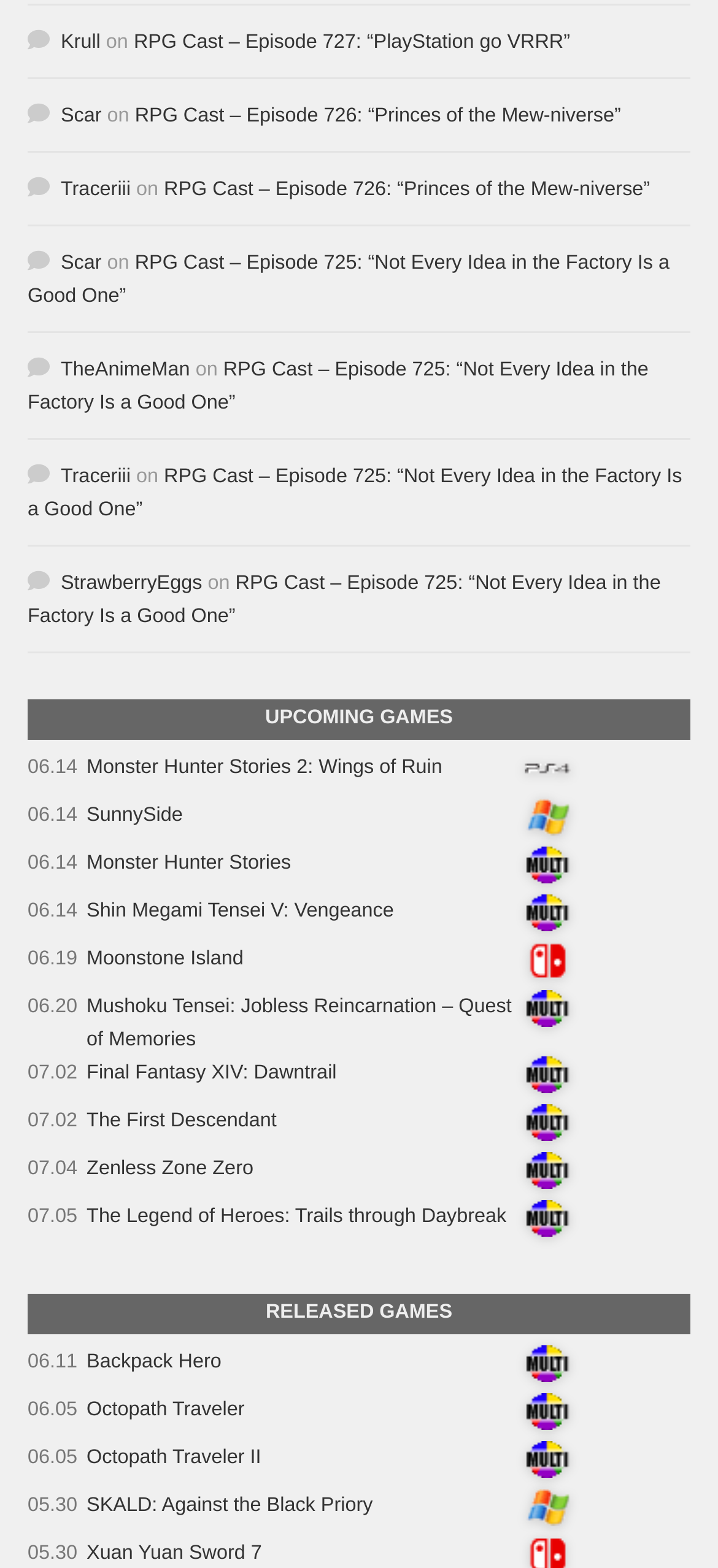Can you find the bounding box coordinates of the area I should click to execute the following instruction: "Share this tip on LinkedIn"?

None